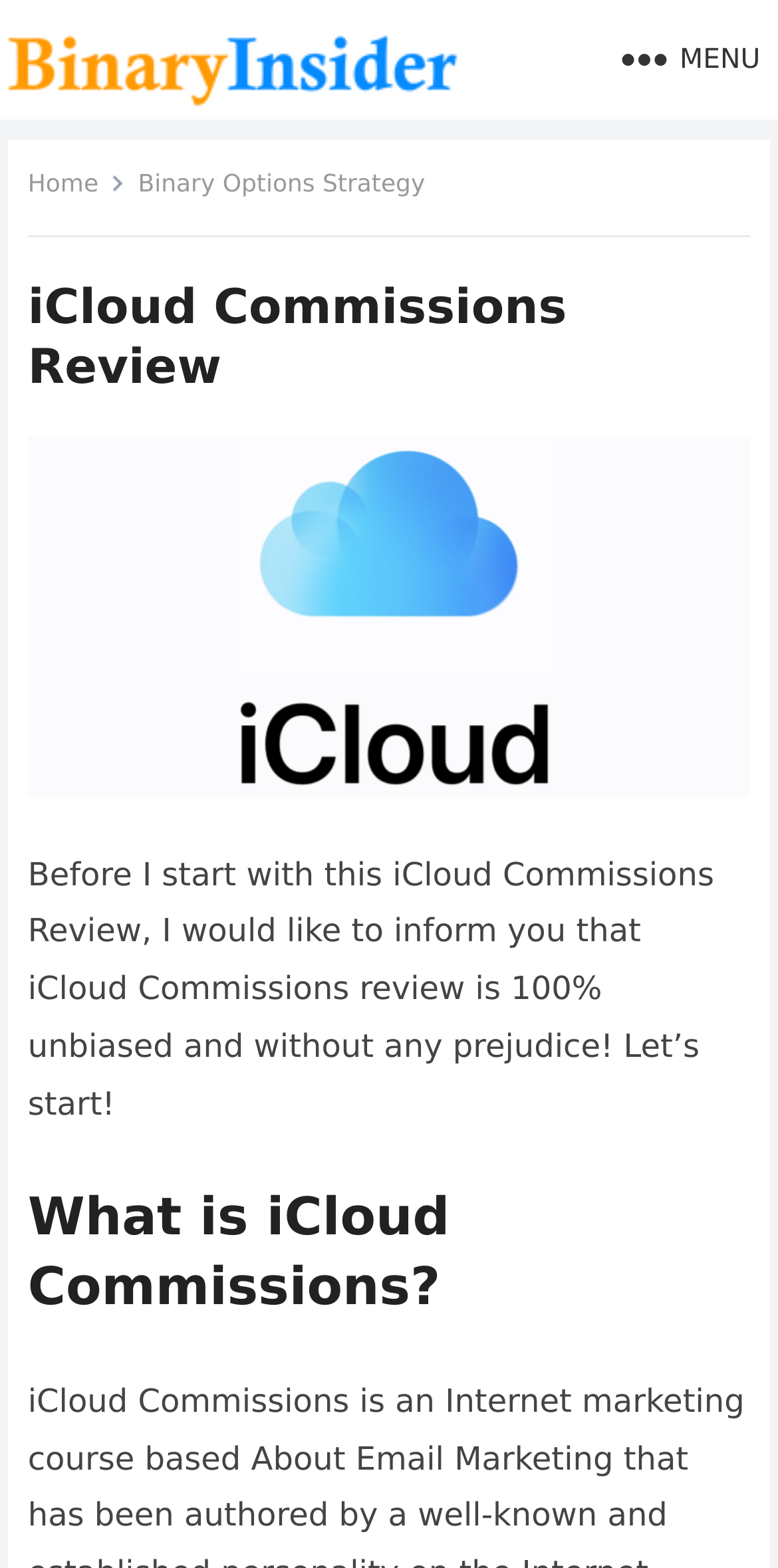What is the topic of the review on this webpage?
From the details in the image, provide a complete and detailed answer to the question.

The topic of the review can be determined by reading the heading 'iCloud Commissions Review' and the static text that follows, which mentions 'iCloud Commissions review'.